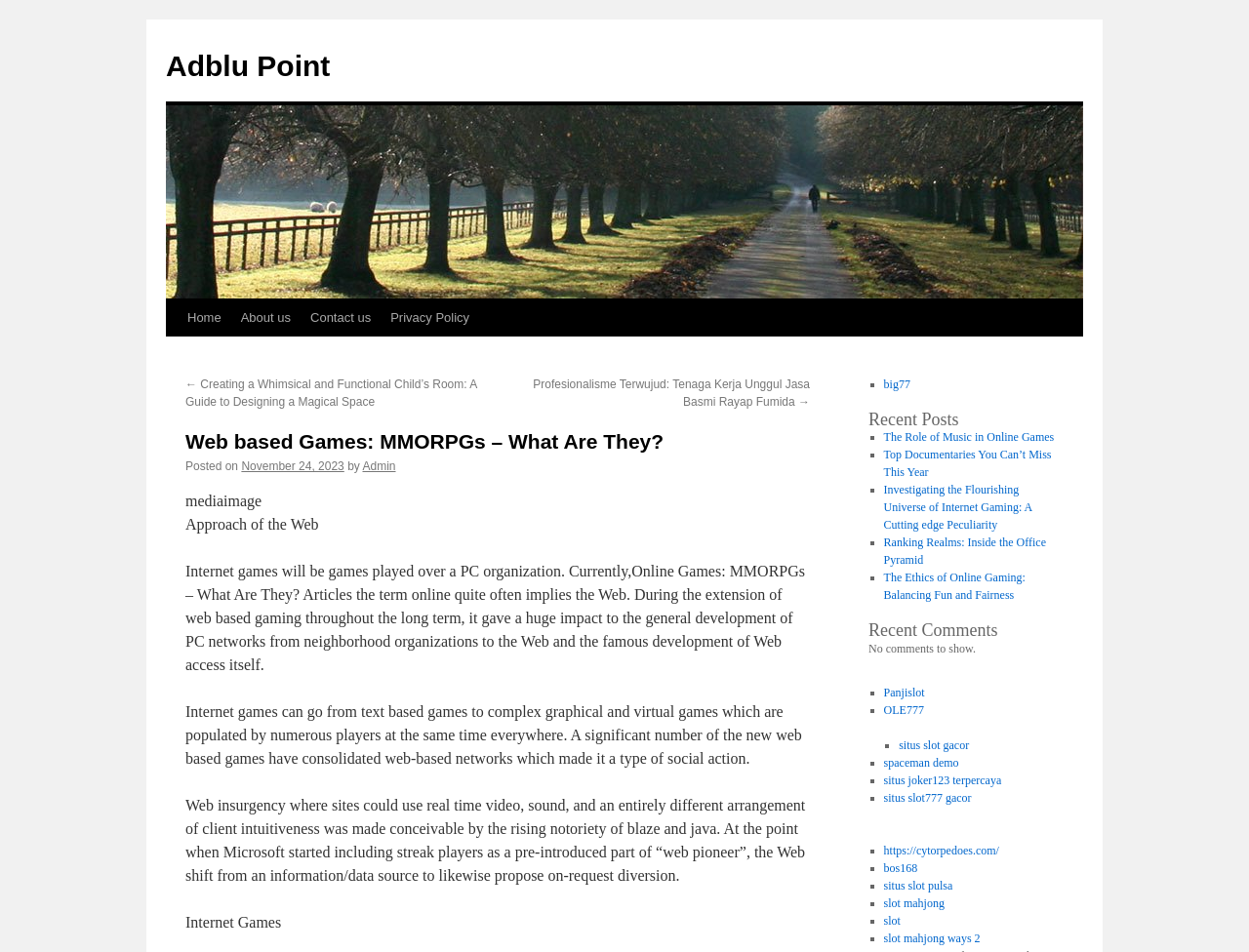Identify the bounding box coordinates of the HTML element based on this description: "situs slot gacor".

[0.72, 0.775, 0.776, 0.79]